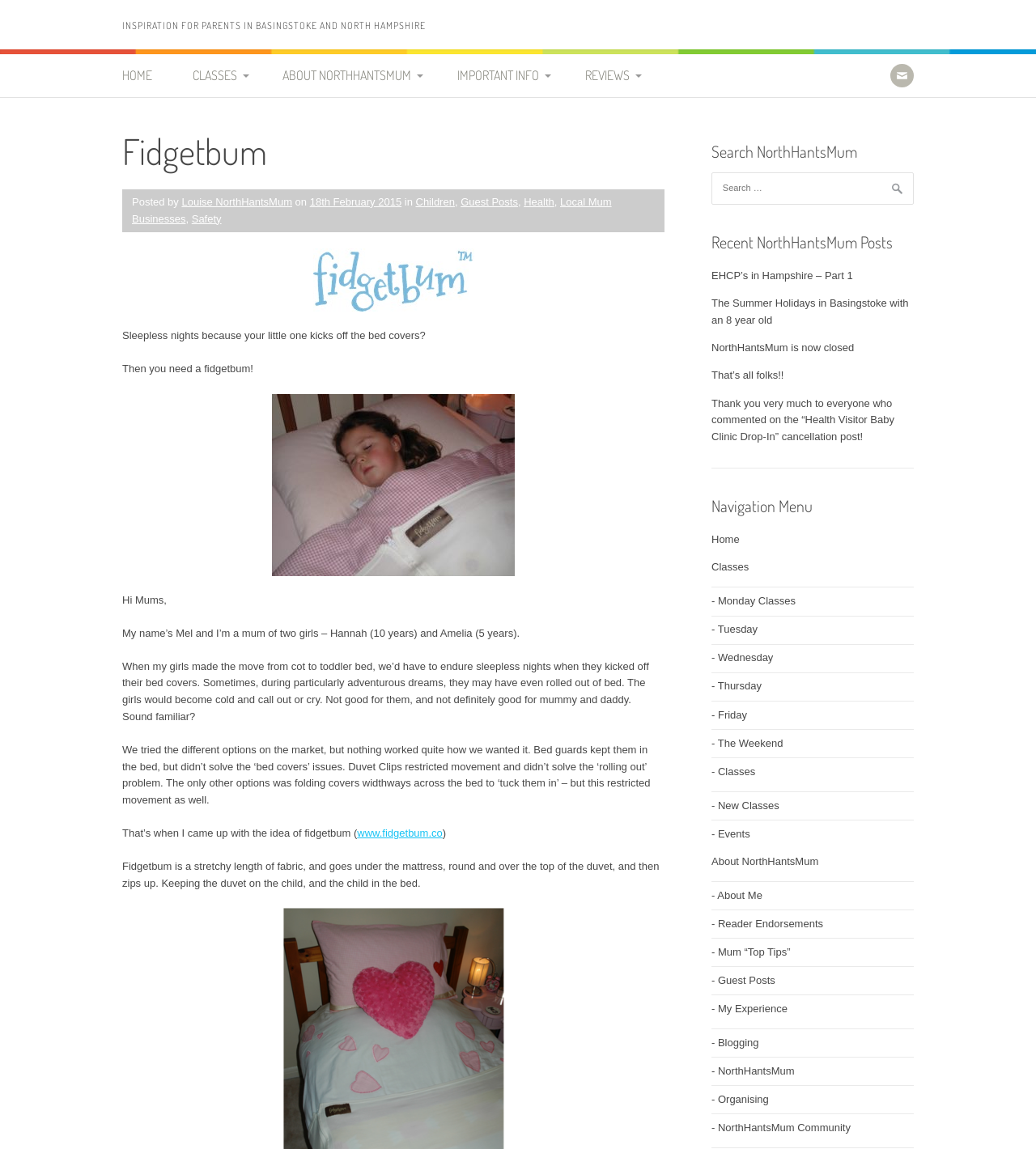Provide the bounding box coordinates of the section that needs to be clicked to accomplish the following instruction: "Learn about 'BIRTHDAY PARTIES'."

[0.424, 0.085, 0.581, 0.118]